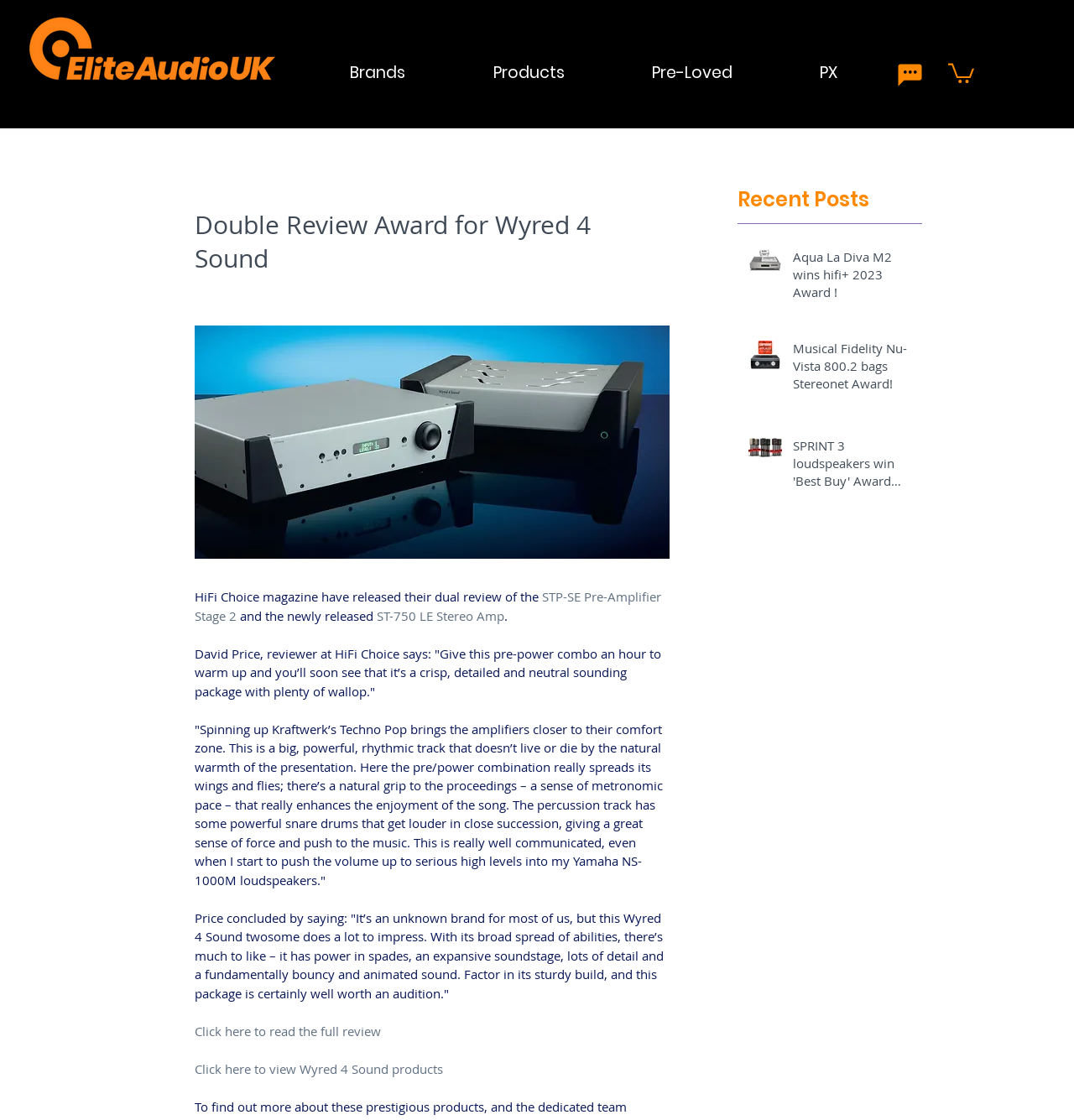Give a one-word or one-phrase response to the question:
What is the name of the magazine that released the review?

HiFi Choice